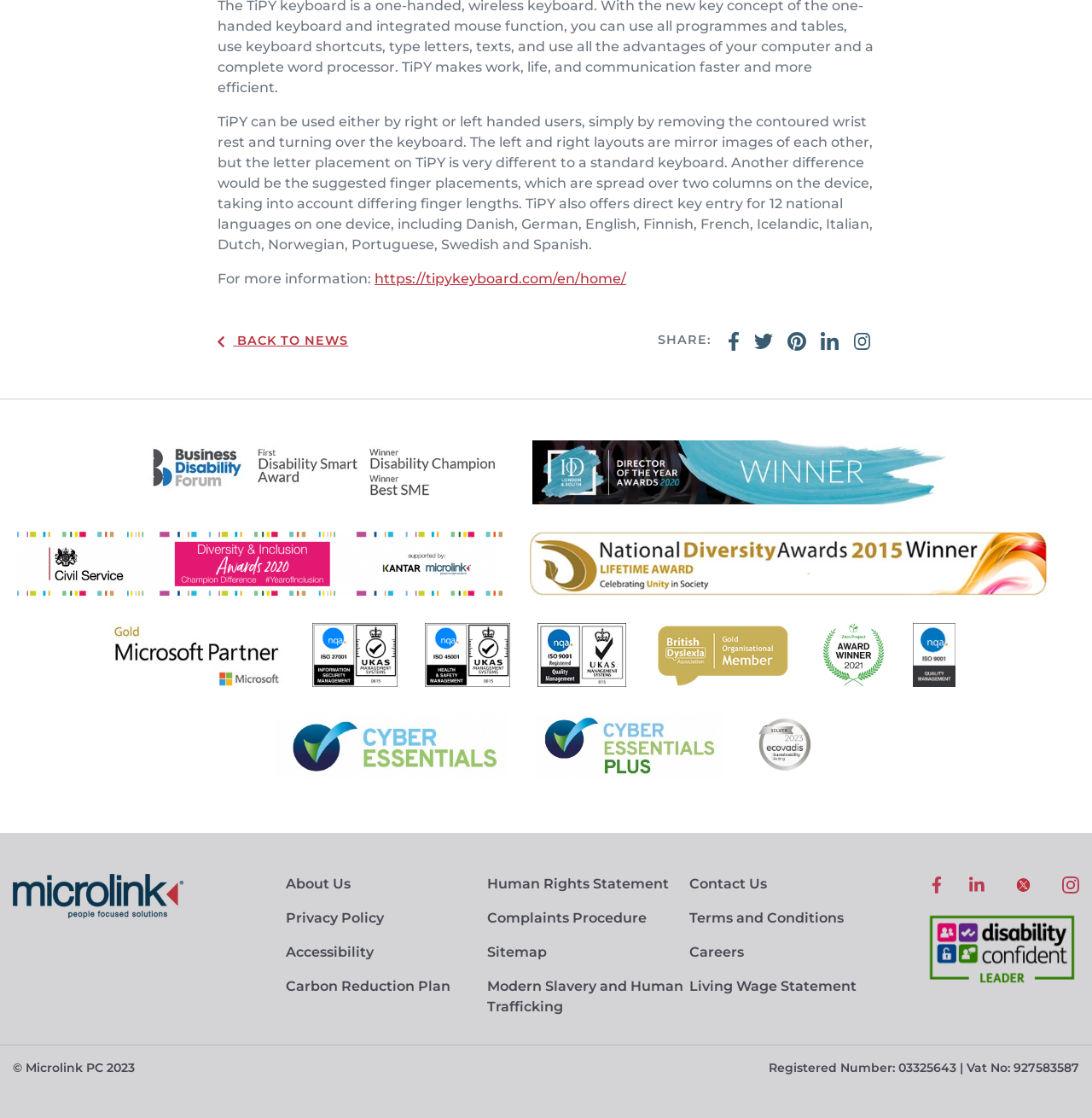What is the award logo located at the top-left corner of the webpage?
From the image, respond using a single word or phrase.

BDF-Disability-Smart-award